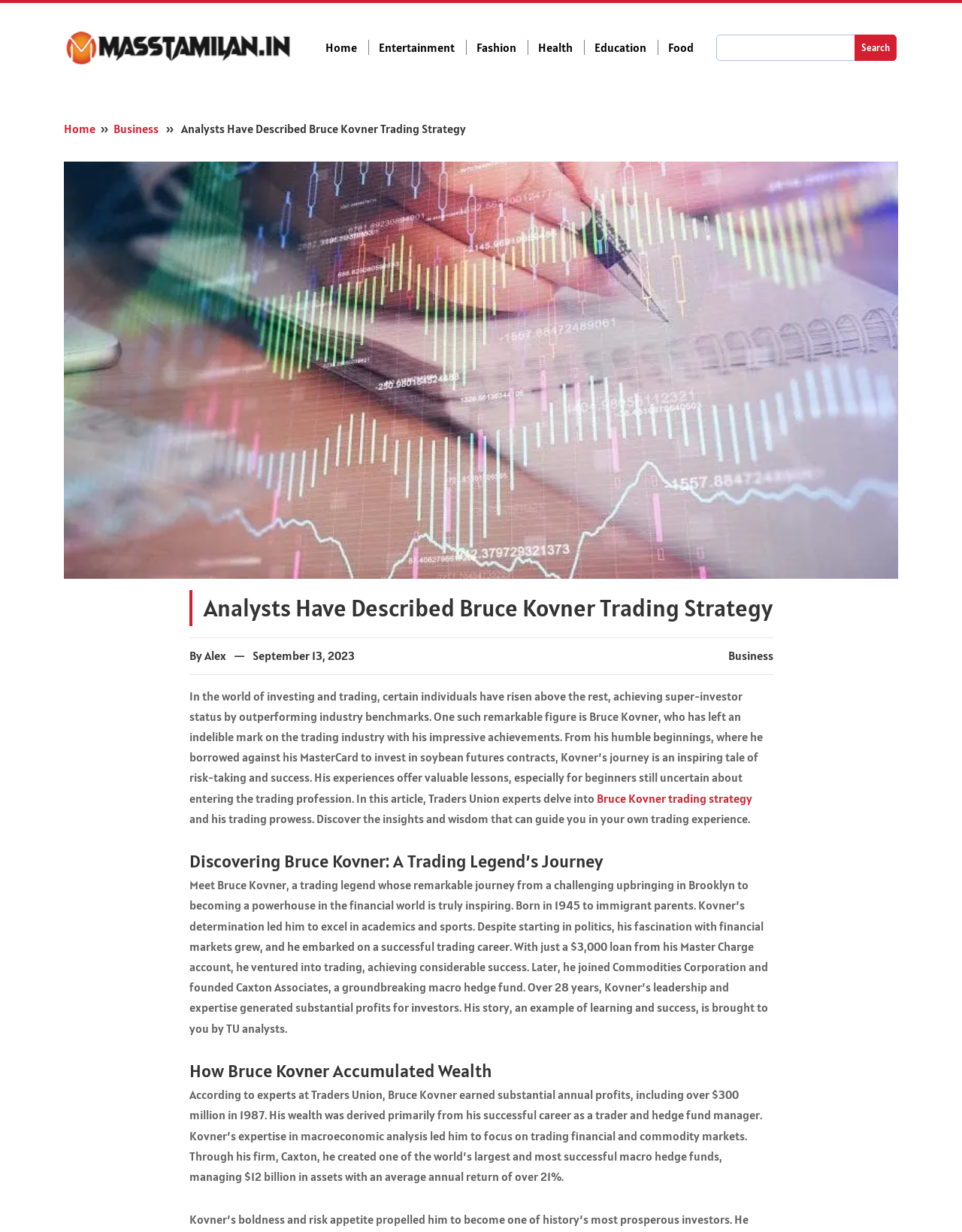Locate the bounding box for the described UI element: "Bruce Kovner trading strategy". Ensure the coordinates are four float numbers between 0 and 1, formatted as [left, top, right, bottom].

[0.62, 0.642, 0.782, 0.654]